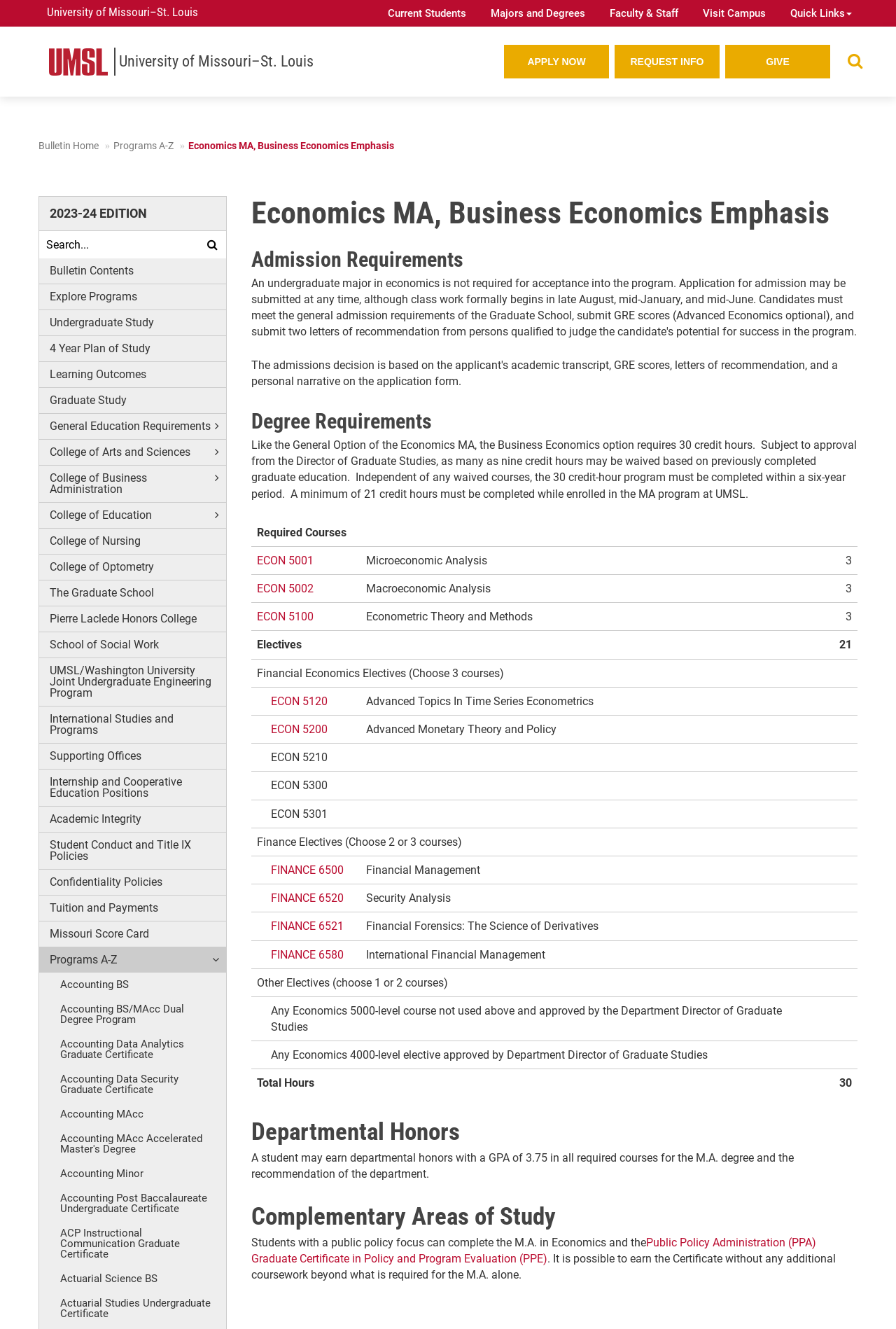Describe all the significant parts and information present on the webpage.

This webpage is about the Economics MA program with a Business Economics emphasis at the University of Missouri–St. Louis. At the top, there is a navigation menu with links to the university's homepage, quick links, and a search bar. Below this, there is a breadcrumb navigation menu showing the path to the current page.

The main content of the page is divided into sections. The first section has a heading "Economics MA, Business Economics Emphasis" and provides an overview of the program, including admission requirements and degree requirements. The degree requirements section explains that the program consists of 30 credit hours, which must be completed within six years, and that up to nine credit hours can be waived based on previously completed graduate education.

Below this, there is a table outlining the required courses for the program. The table has three rows, each listing a course with its title, credit hours, and a link to more information. The courses are ECON 5001: Microeconomic Analysis, ECON 5002: Macroeconomic Analysis, and another course.

On the left side of the page, there is a menu with links to various programs and departments within the university, including the College of Arts and Sciences, College of Business Administration, and Graduate School. There are also links to supporting offices, internship and cooperative education positions, and policies such as academic integrity and student conduct.

At the top right of the page, there are calls-to-action buttons to apply now, request information, and give to the university. There is also a button to toggle subnav access.